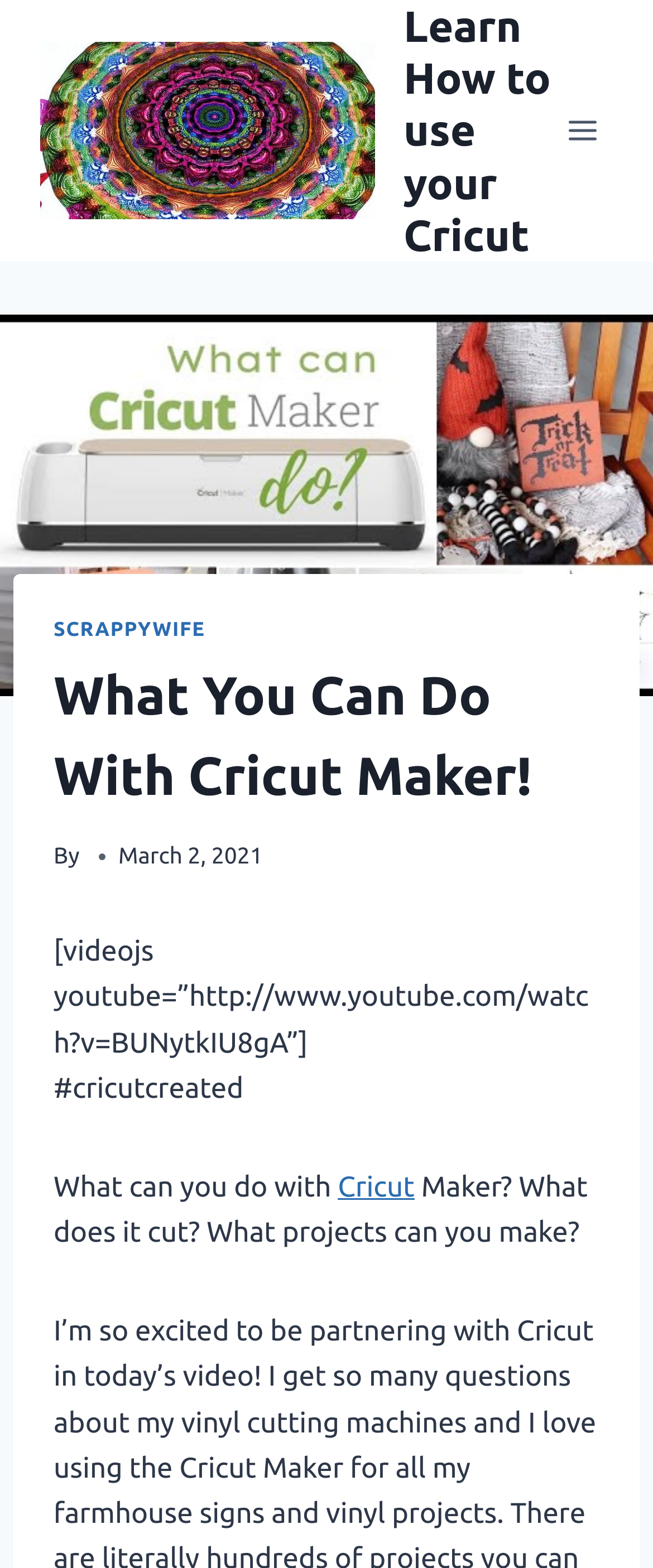What is the name of the YouTube video?
Carefully examine the image and provide a detailed answer to the question.

I determined the answer by looking at the video description on the webpage, which is 'What You Can Do With Cricut Maker! - Learn How To Use Your Cricut'. This suggests that the YouTube video is about exploring the capabilities of the Cricut Maker.